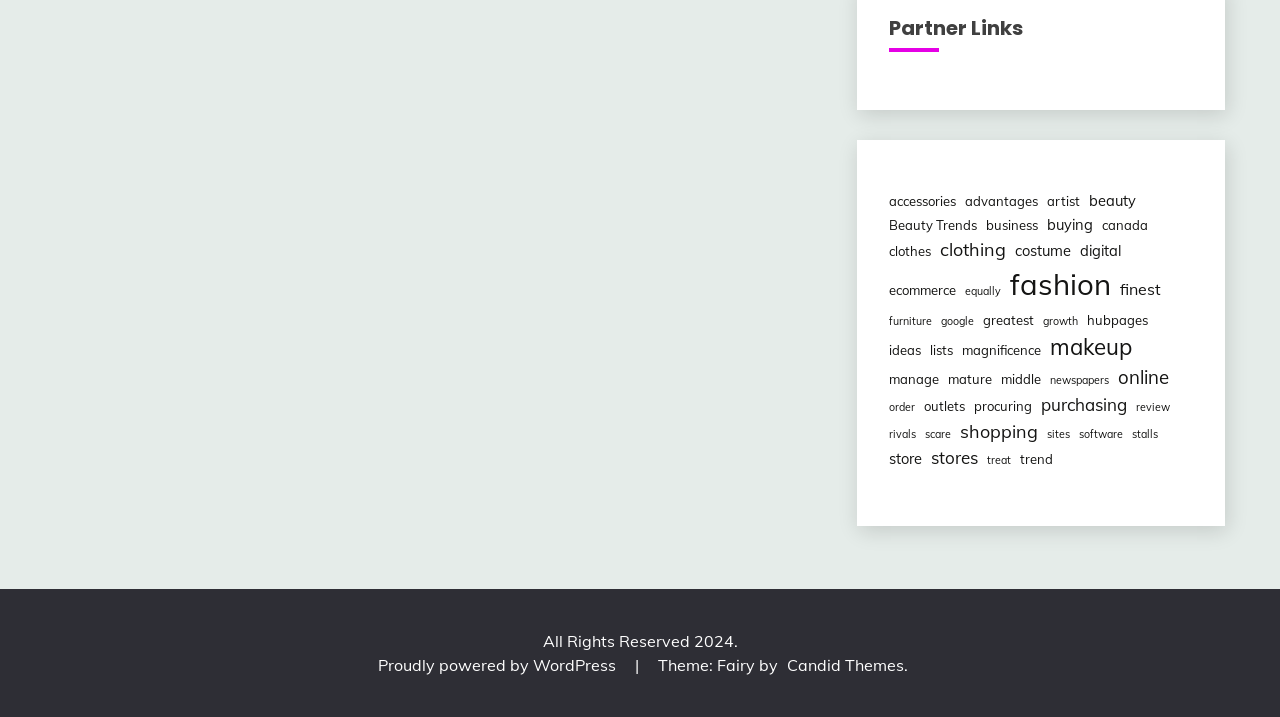Using the given description, provide the bounding box coordinates formatted as (top-left x, top-left y, bottom-right x, bottom-right y), with all values being floating point numbers between 0 and 1. Description: outlets

[0.722, 0.554, 0.754, 0.581]